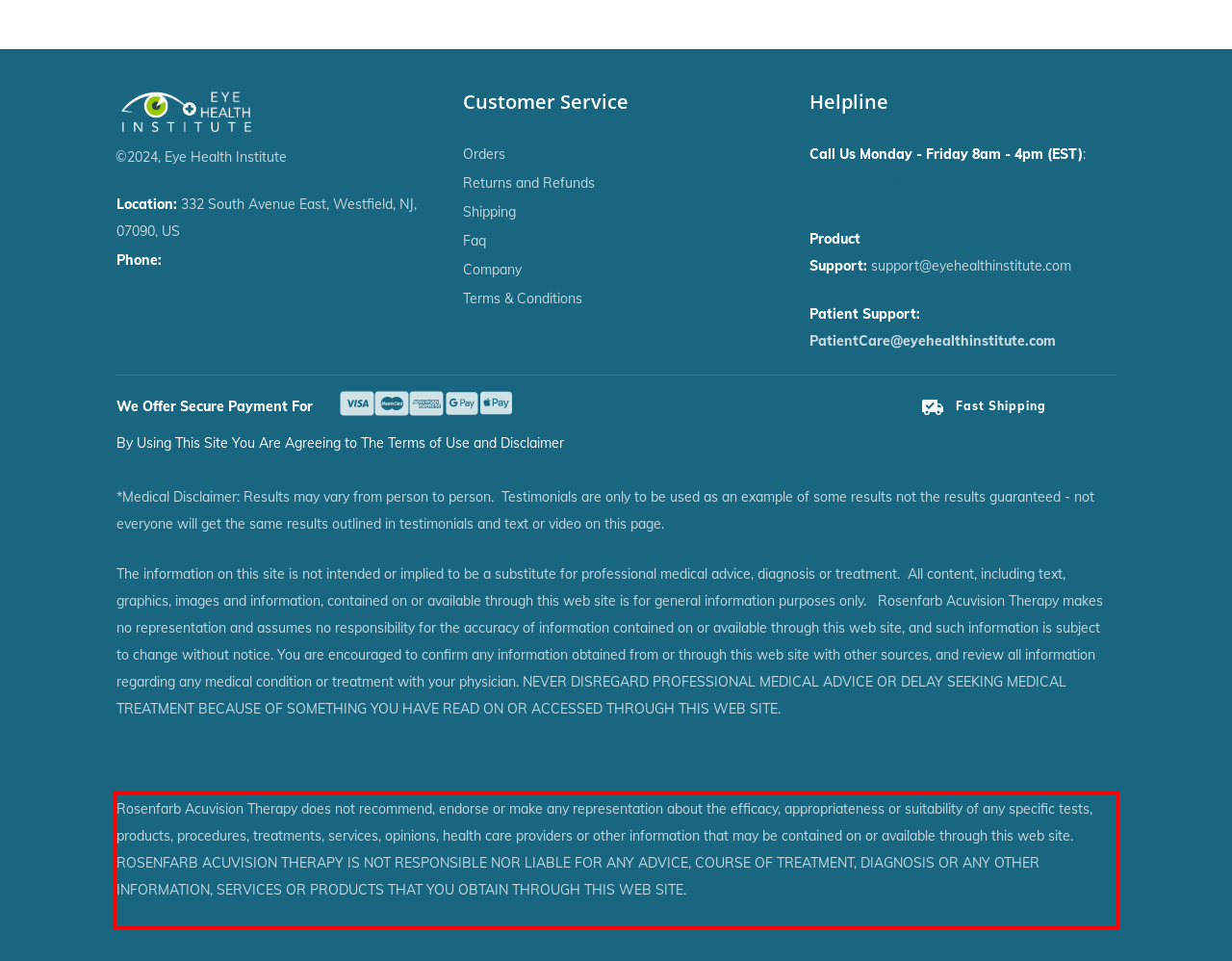Examine the webpage screenshot and use OCR to recognize and output the text within the red bounding box.

Rosenfarb Acuvision Therapy does not recommend, endorse or make any representation about the efficacy, appropriateness or suitability of any specific tests, products, procedures, treatments, services, opinions, health care providers or other information that may be contained on or available through this web site. ROSENFARB ACUVISION THERAPY IS NOT RESPONSIBLE NOR LIABLE FOR ANY ADVICE, COURSE OF TREATMENT, DIAGNOSIS OR ANY OTHER INFORMATION, SERVICES OR PRODUCTS THAT YOU OBTAIN THROUGH THIS WEB SITE.